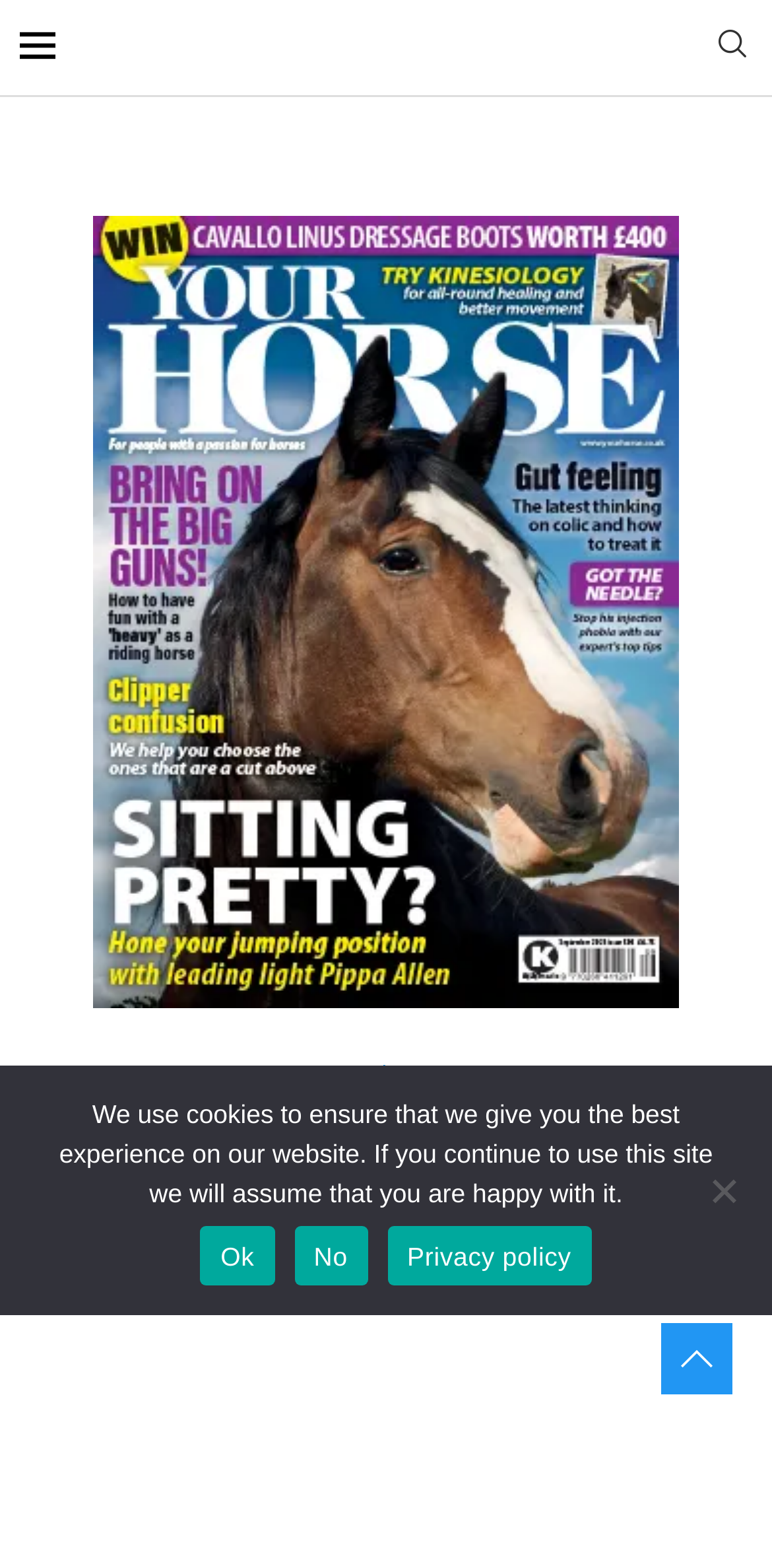Please answer the following question using a single word or phrase: 
What is the category of magazines on this webpage?

Pets, Animals